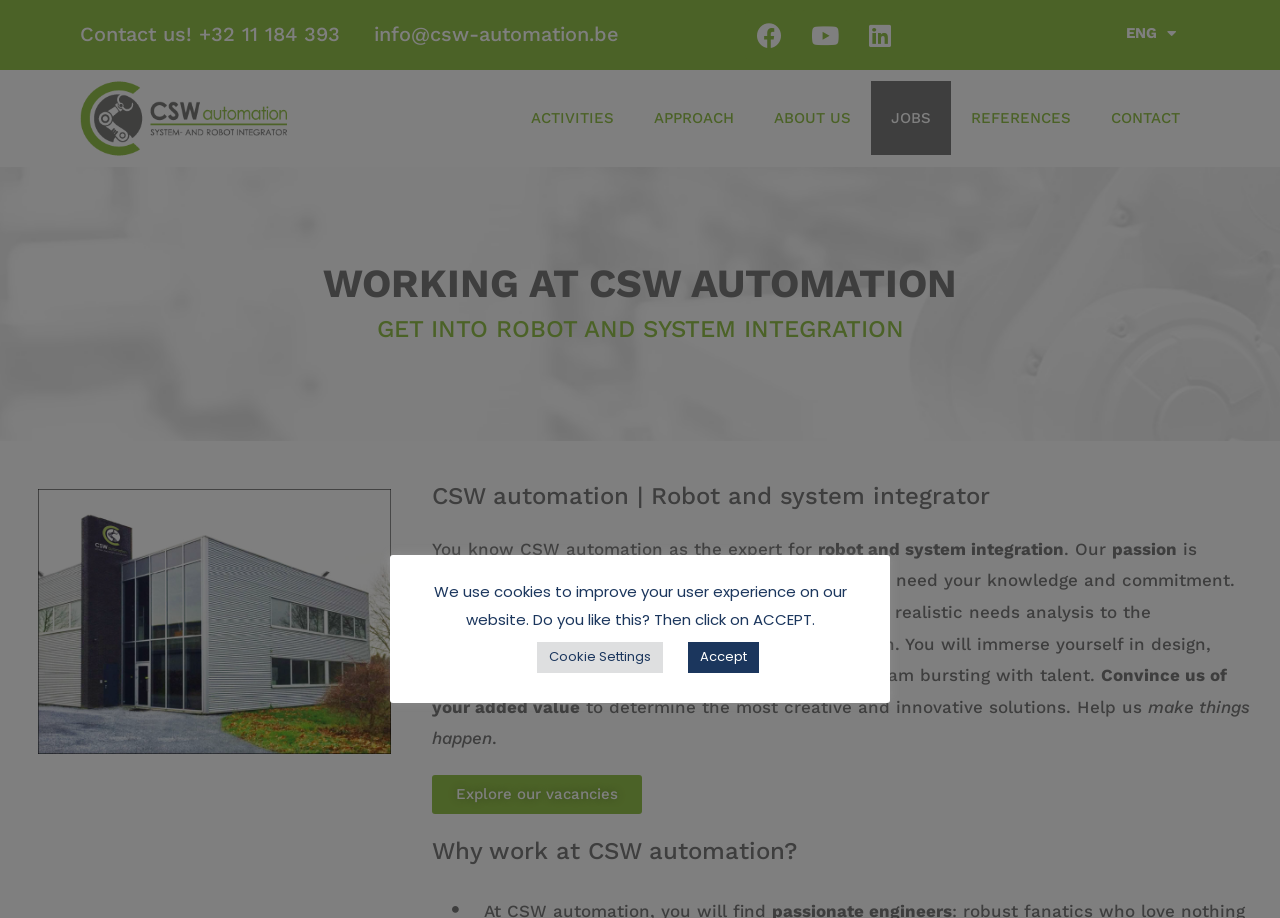Provide an in-depth description of the elements and layout of the webpage.

The webpage is about working at CSW automation, a company that specializes in robot and system integration. At the top of the page, there are several links to contact the company, including a phone number and email address, as well as social media links to Facebook, Youtube, and Linkedin. There is also a language selection link with a flag icon.

Below the contact information, there is a navigation menu with links to different sections of the website, including "ACTIVITIES", "APPROACH", "ABOUT US", "JOBS", "REFERENCES", and "CONTACT".

The main content of the page is divided into several sections. The first section has a heading "WORKING AT CSW AUTOMATION" and describes the company's passion for convincing customers to choose automation and robotization. The text explains that the company needs the knowledge and commitment of its employees to achieve this goal.

The next section has a heading "GET INTO ROBOT AND SYSTEM INTEGRATION" and describes the company's approach to system integration, which involves a total approach from needs analysis to implementation. The text also mentions the various fields that employees will work in, including design, electronics, mechanics, software, and robotics.

The third section has a heading "Why work at CSW automation?" and encourages readers to explore the company's vacancies. There is a link to "Explore our vacancies" at the bottom of this section.

At the bottom of the page, there is a notification about the use of cookies on the website, with options to accept or adjust cookie settings.